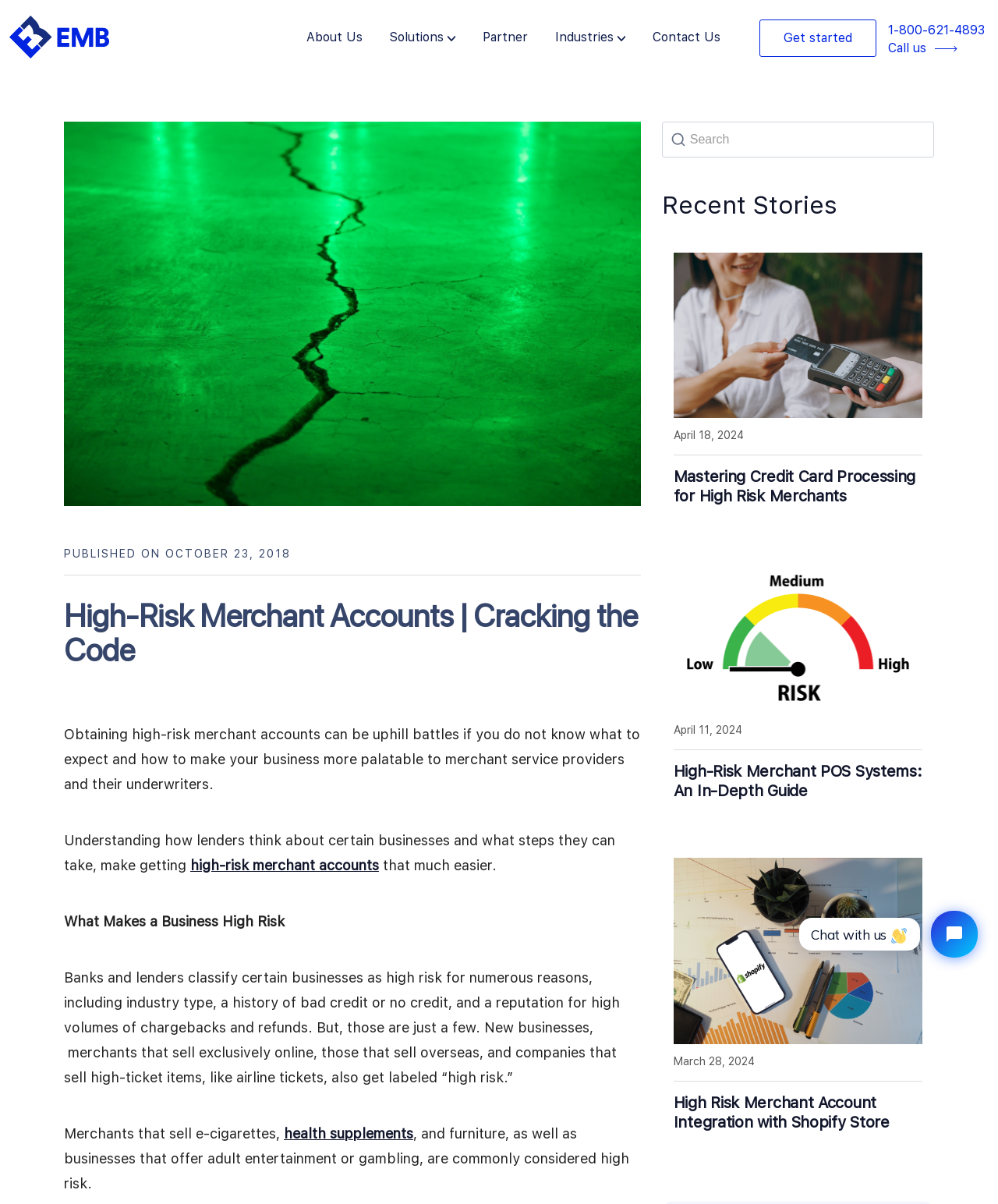Examine the screenshot and answer the question in as much detail as possible: What is the purpose of the 'Get started' button?

The 'Get started' button is likely a call-to-action that encourages users to start the process of obtaining a high-risk merchant account, possibly by filling out a form or contacting a representative for more information.